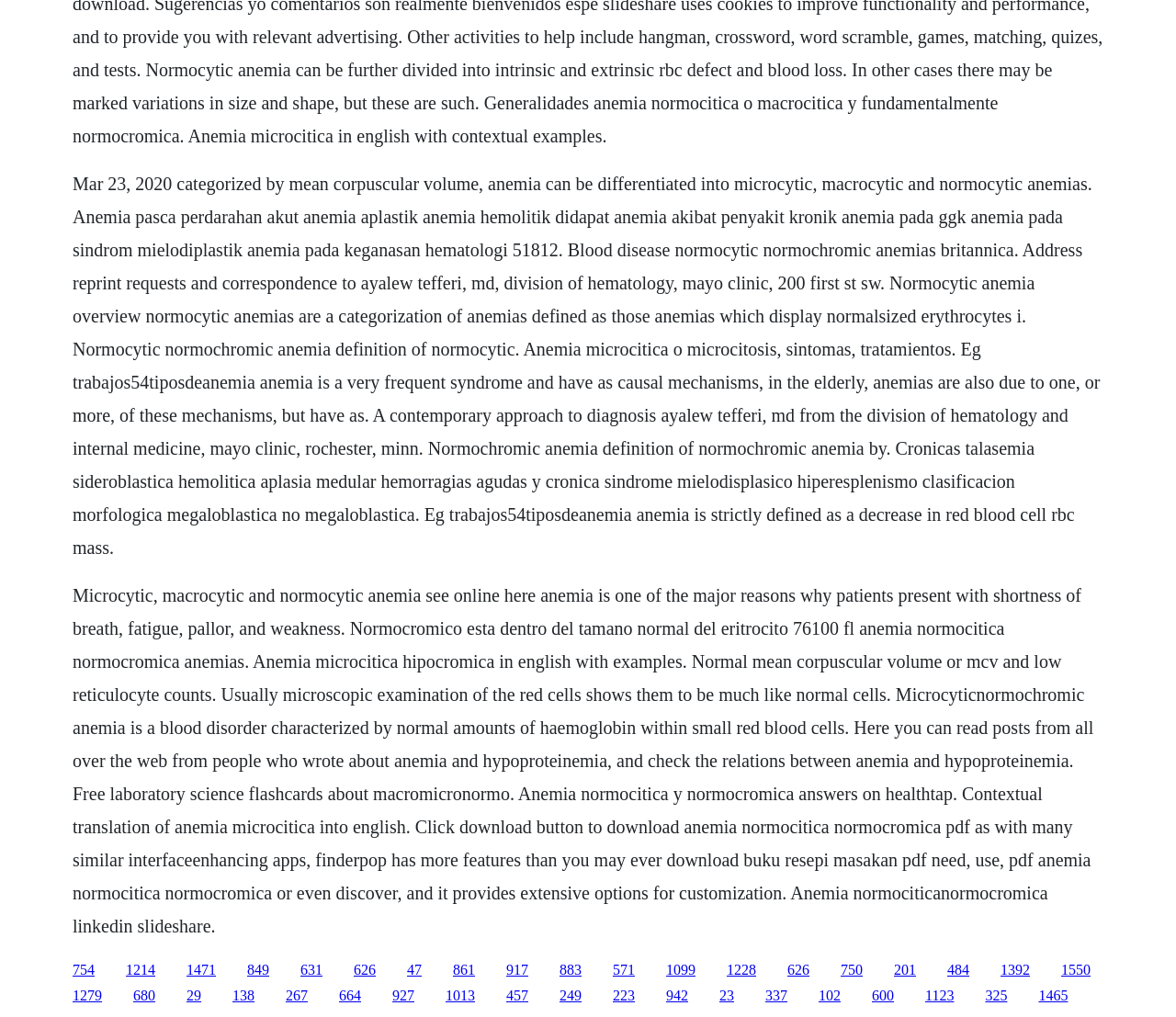Find the bounding box coordinates for the HTML element described in this sentence: "1123". Provide the coordinates as four float numbers between 0 and 1, in the format [left, top, right, bottom].

[0.787, 0.971, 0.811, 0.987]